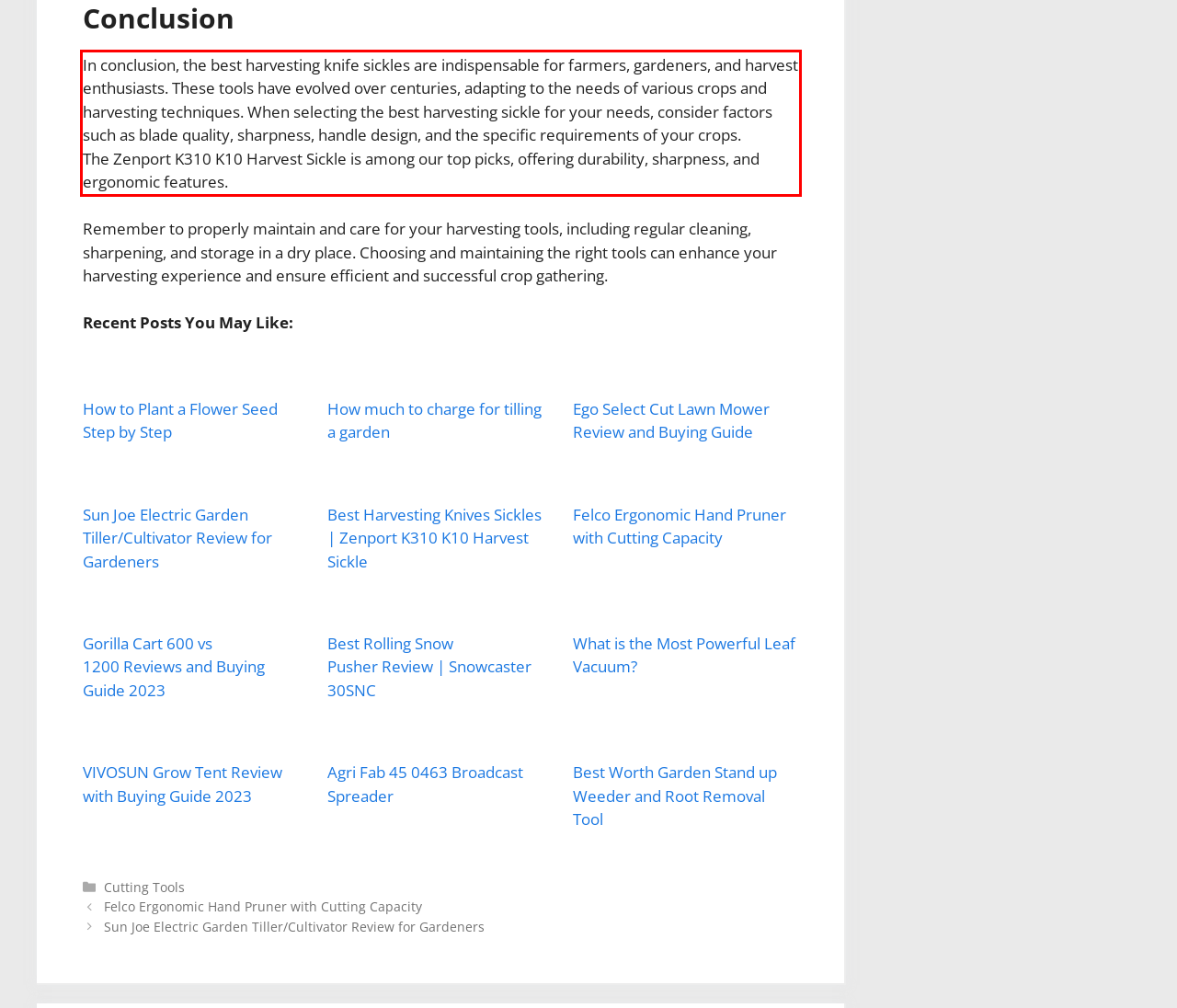You are given a screenshot showing a webpage with a red bounding box. Perform OCR to capture the text within the red bounding box.

In conclusion, the best harvesting knife sickles are indispensable for farmers, gardeners, and harvest enthusiasts. These tools have evolved over centuries, adapting to the needs of various crops and harvesting techniques. When selecting the best harvesting sickle for your needs, consider factors such as blade quality, sharpness, handle design, and the specific requirements of your crops. The Zenport K310 K10 Harvest Sickle is among our top picks, offering durability, sharpness, and ergonomic features.